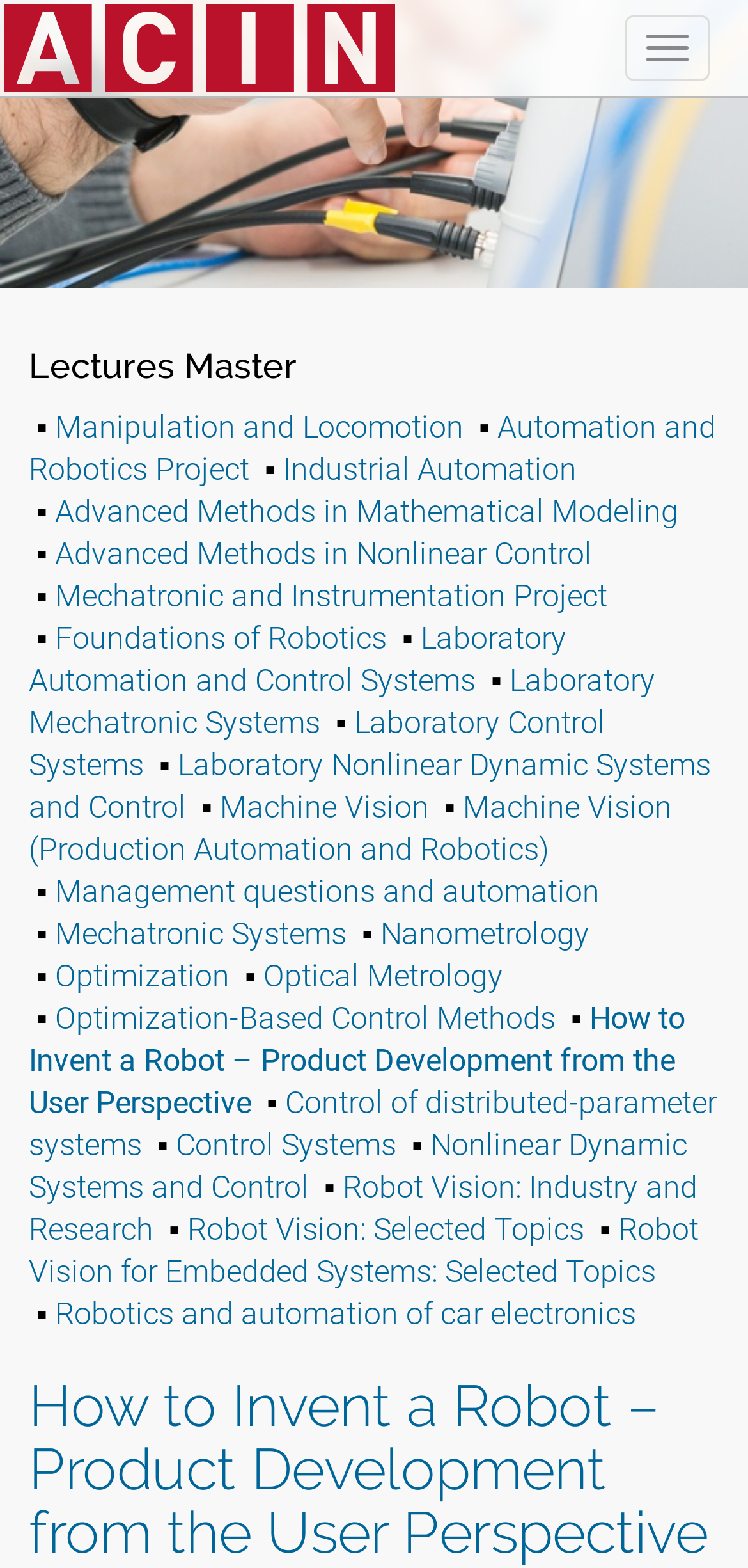Answer the following query concisely with a single word or phrase:
How many navigation buttons are there at the top right corner?

1